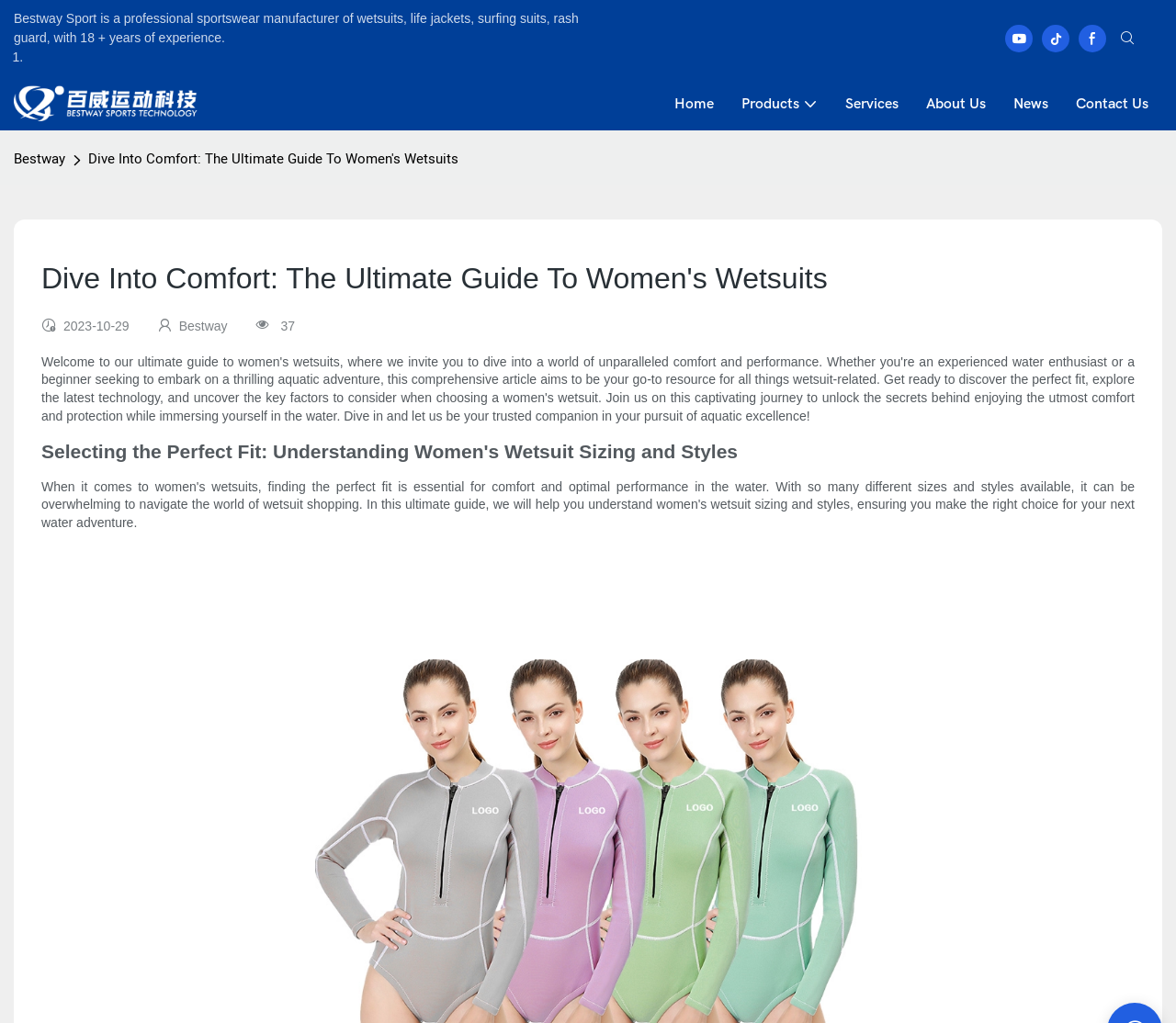What is the date mentioned on the webpage?
Kindly give a detailed and elaborate answer to the question.

I found the date '2023-10-29' mentioned in the static text element with bounding box coordinates [0.054, 0.311, 0.11, 0.326].